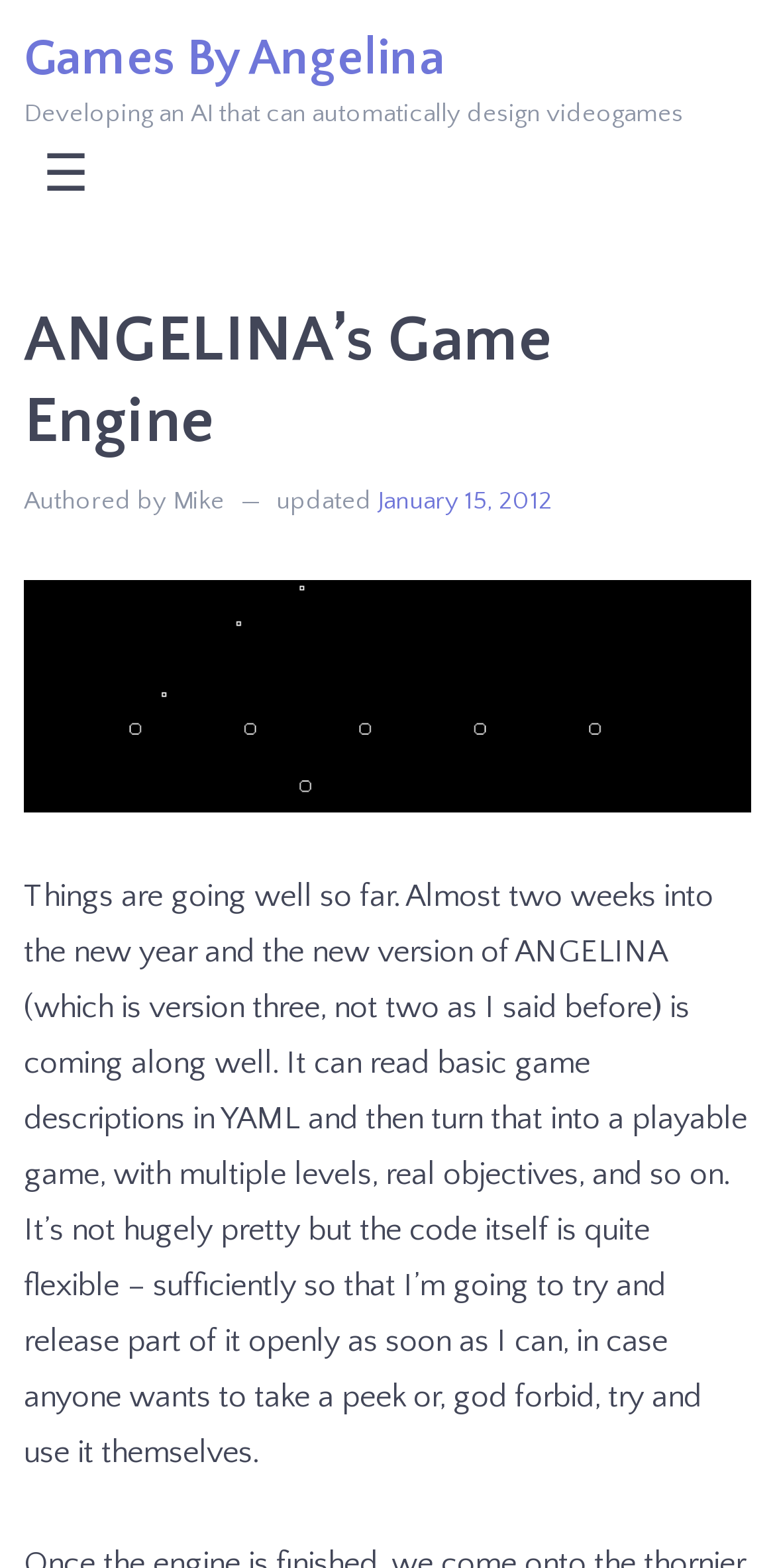Please determine the bounding box of the UI element that matches this description: name="s". The coordinates should be given as (top-left x, top-left y, bottom-right x, bottom-right y), with all values between 0 and 1.

None